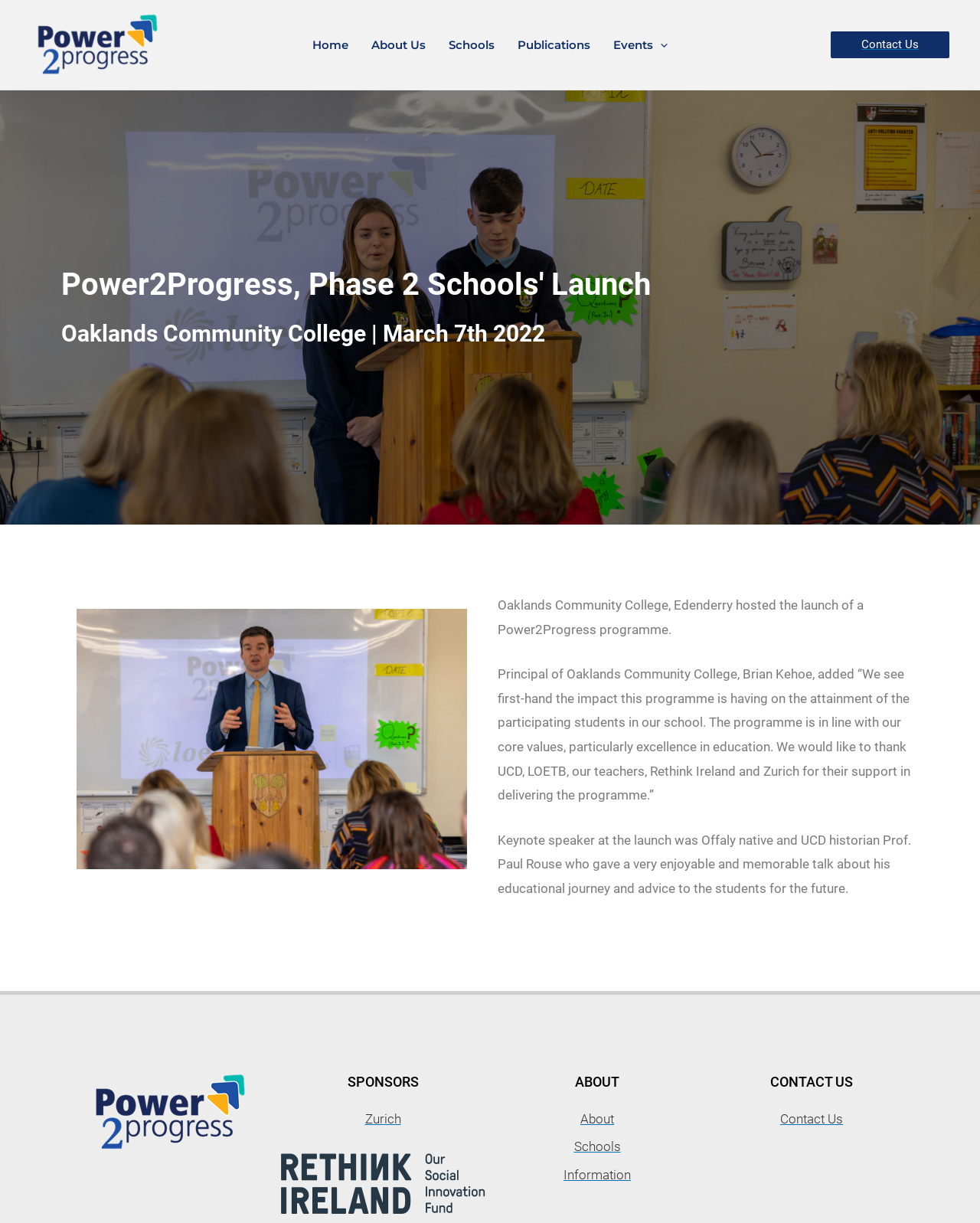Provide an in-depth caption for the webpage.

The webpage is about the launch of the Power2Progress programme at Oaklands Community College. At the top left, there is a link to Power2Progress accompanied by an image with the same name. Below this, there is a navigation menu with links to various sections of the website, including Home, About Us, Schools, Publications, and Events.

On the top right, there is a link to Contact Us. Below this, there are three headings: the main title "Power2Progress, Phase 2 Schools' Launch", a subtitle "Oaklands Community College | March 7th 2022", and a paragraph describing the launch event.

The main content of the webpage is divided into three sections. The first section describes the launch event, with a quote from the Principal of Oaklands Community College, Brian Kehoe. The second section is about the keynote speaker, Prof. Paul Rouse, who gave a talk about his educational journey and advice to the students.

The third section is divided into three columns, each with a heading: SPONSORS, ABOUT, and CONTACT US. The SPONSORS column has a link to Zurich, while the ABOUT column has links to About, Schools, and Information. The CONTACT US column has a link to Contact Us.